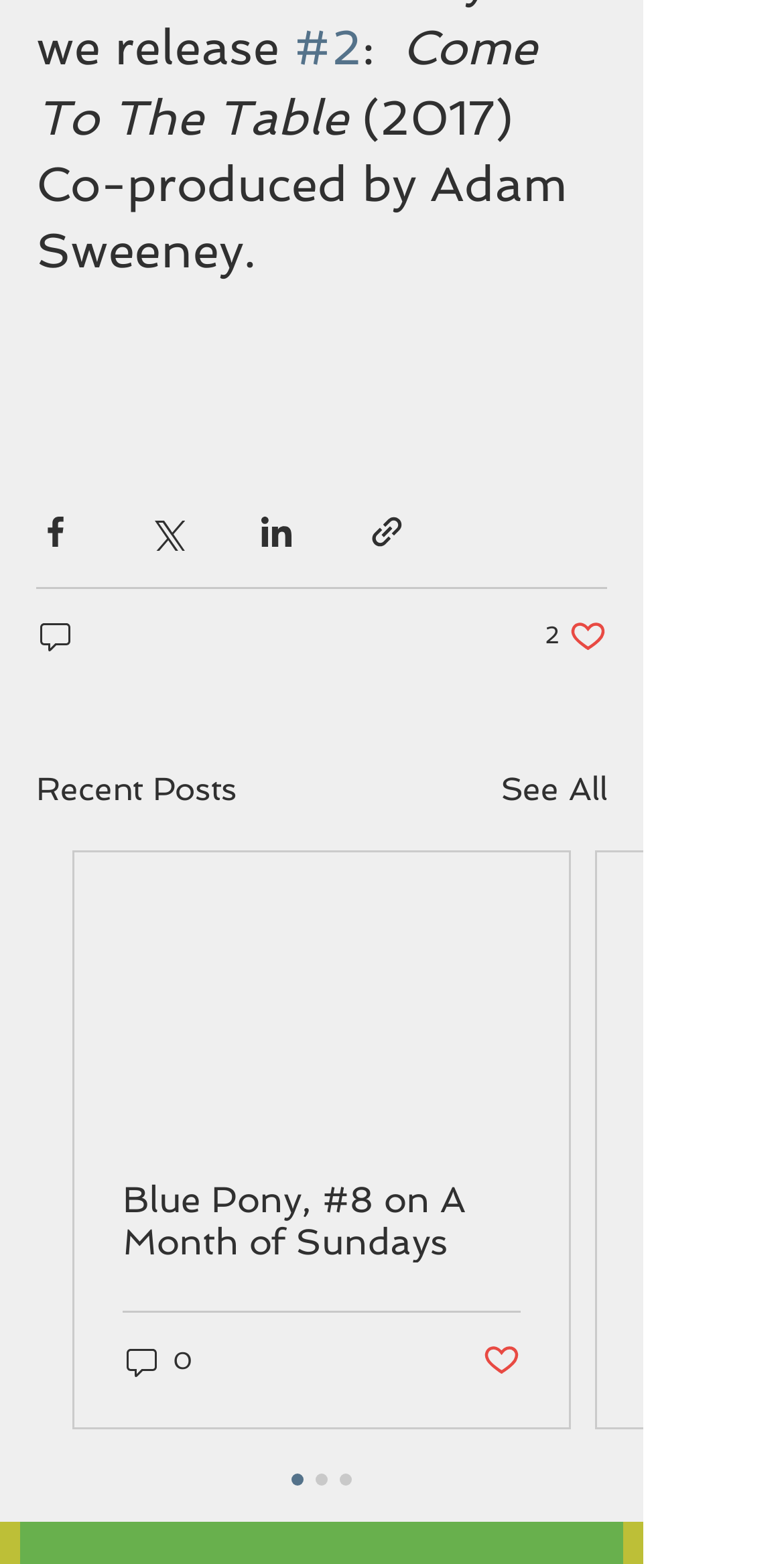Based on the image, give a detailed response to the question: What is the title of the article?

I looked at the StaticText element with the text 'Come To The Table' and noticed that it is the title of the article, as it is the main heading of the webpage.